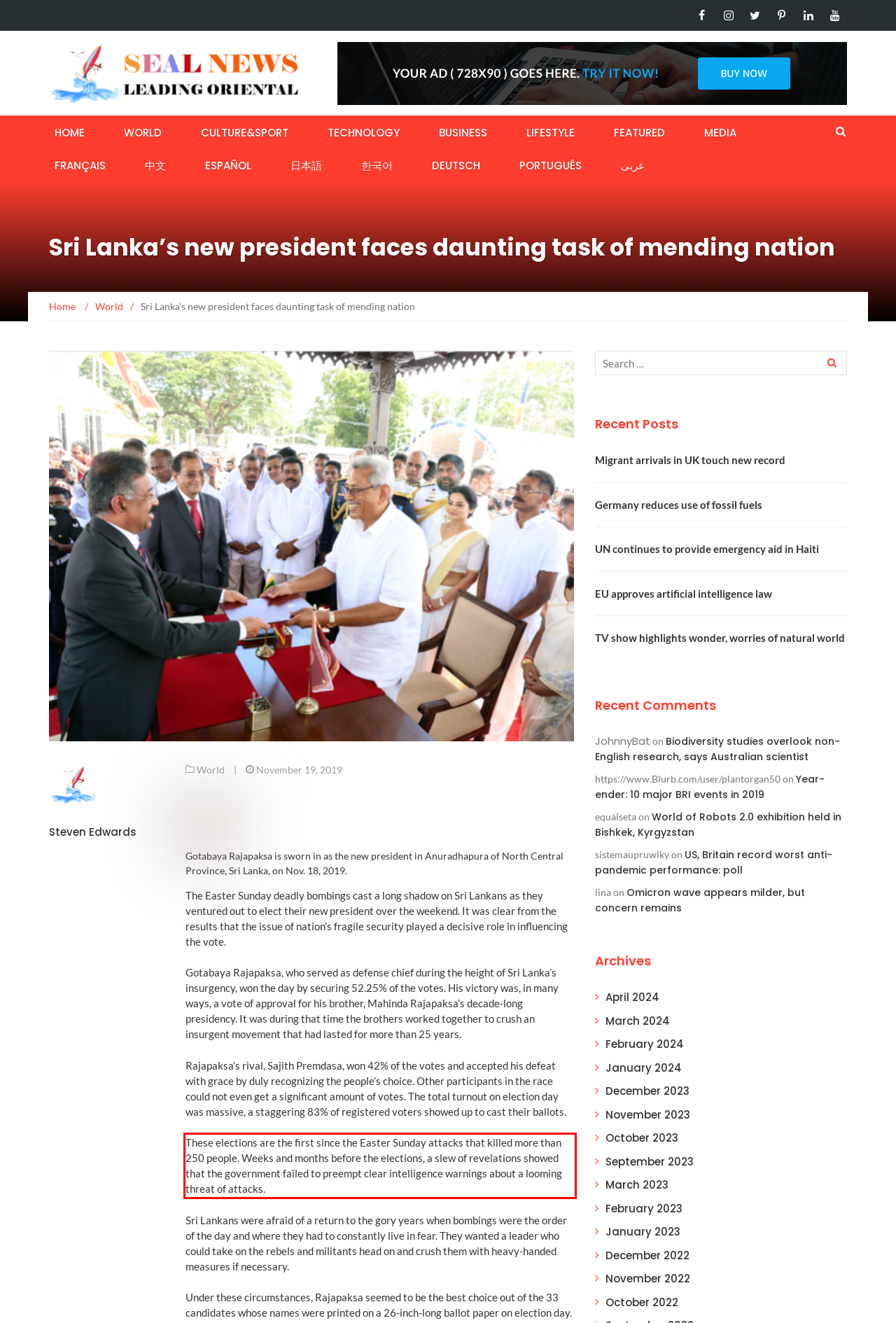Analyze the screenshot of a webpage where a red rectangle is bounding a UI element. Extract and generate the text content within this red bounding box.

These elections are the first since the Easter Sunday attacks that killed more than 250 people. Weeks and months before the elections, a slew of revelations showed that the government failed to preempt clear intelligence warnings about a looming threat of attacks.